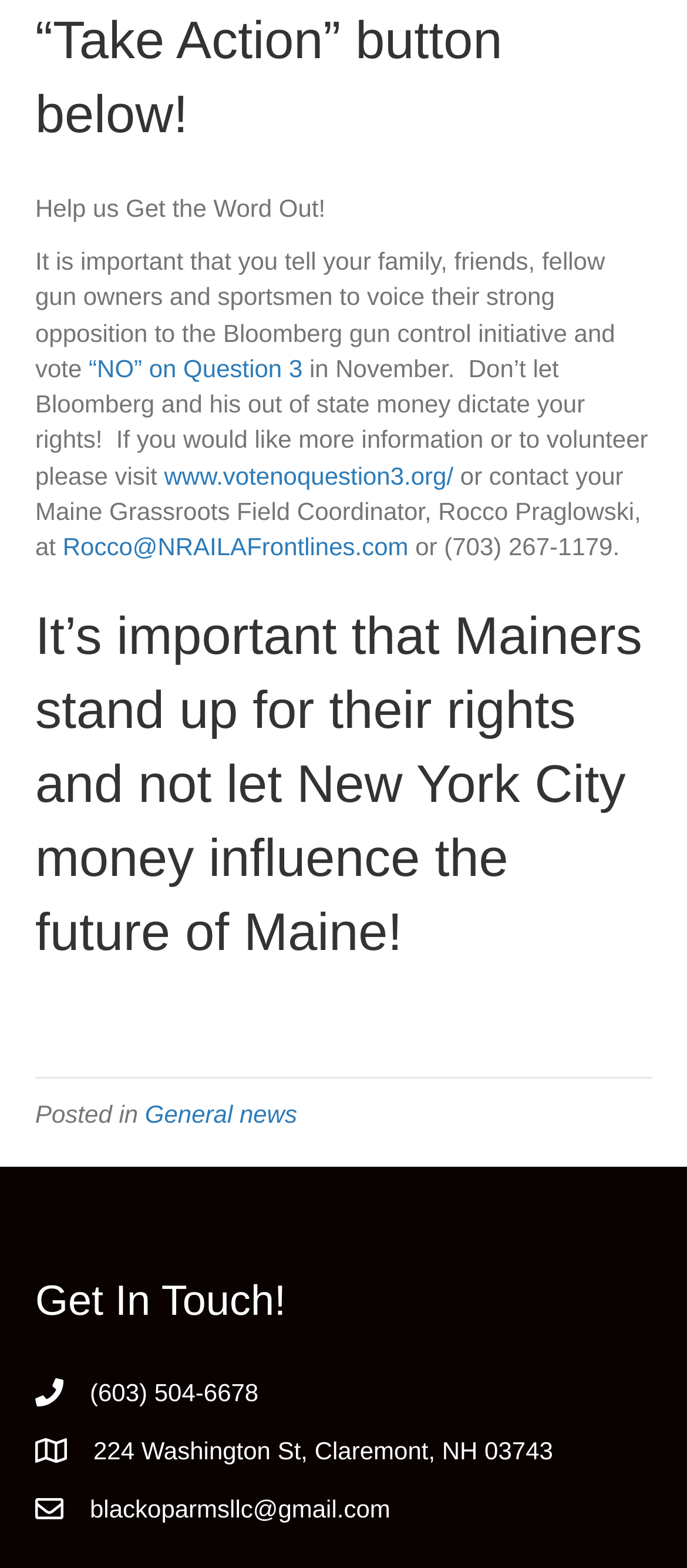What is the phone number to get in touch? Based on the image, give a response in one word or a short phrase.

(603) 504-6678